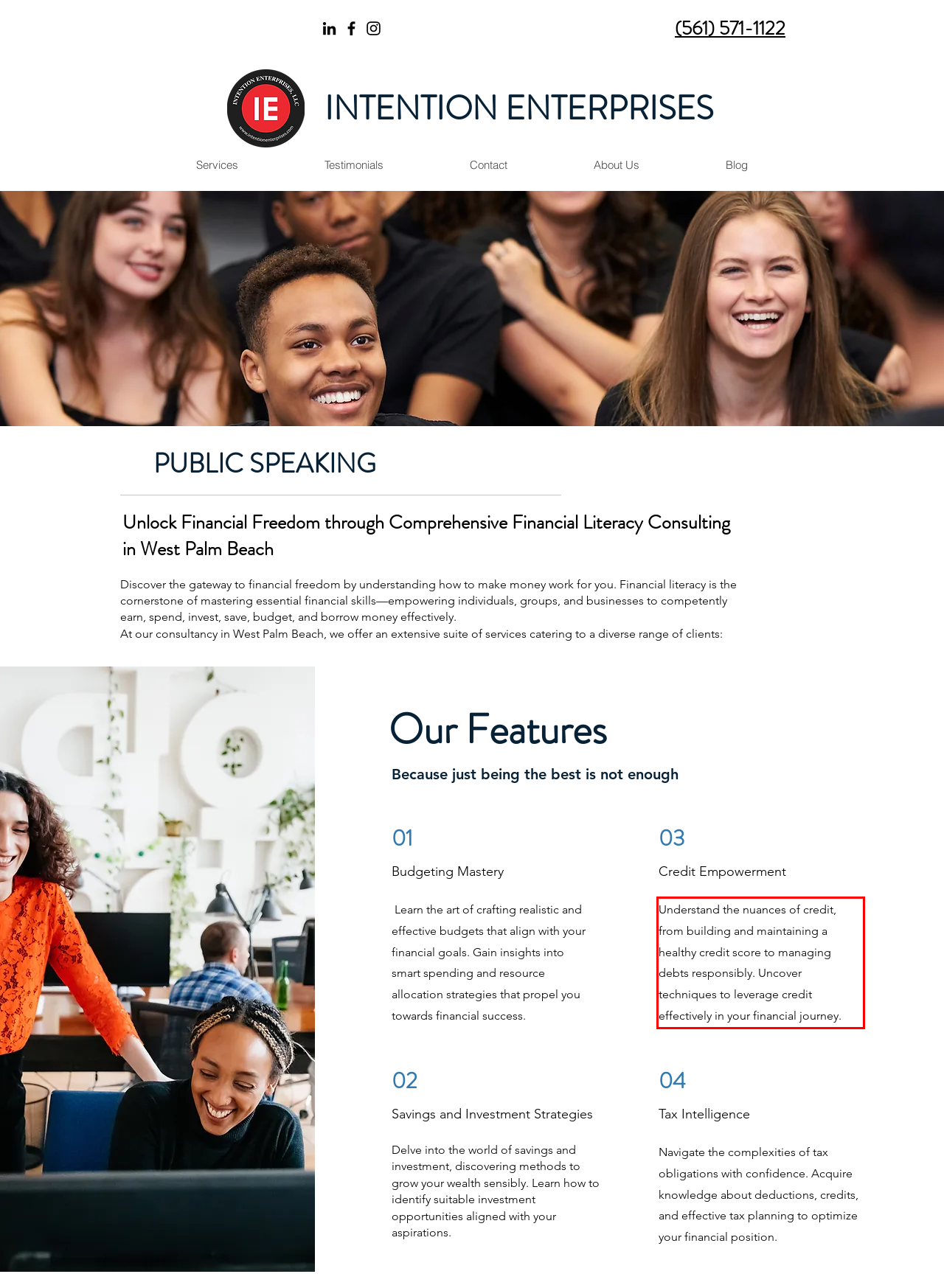Please identify the text within the red rectangular bounding box in the provided webpage screenshot.

Understand the nuances of credit, from building and maintaining a healthy credit score to managing debts responsibly. Uncover techniques to leverage credit effectively in your financial journey.